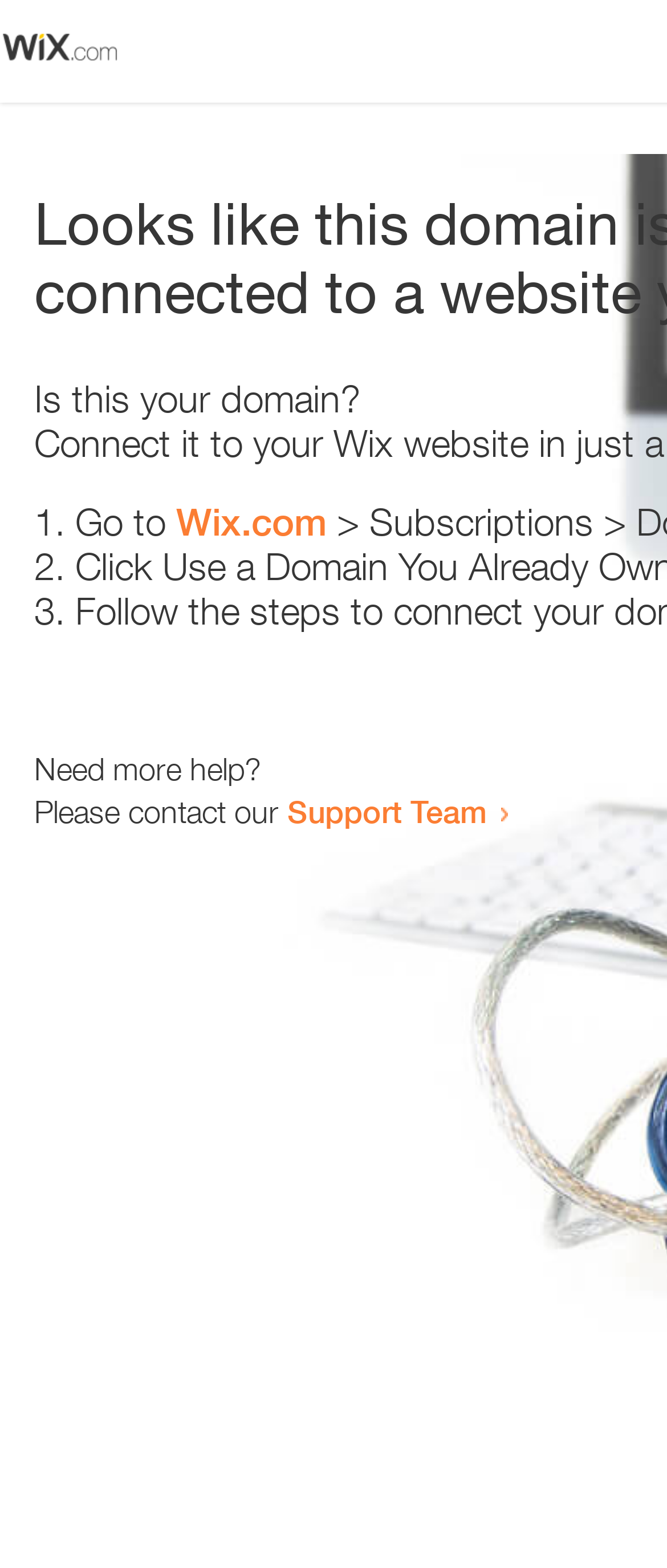Bounding box coordinates are to be given in the format (top-left x, top-left y, bottom-right x, bottom-right y). All values must be floating point numbers between 0 and 1. Provide the bounding box coordinate for the UI element described as: Wix.com

[0.264, 0.319, 0.49, 0.347]